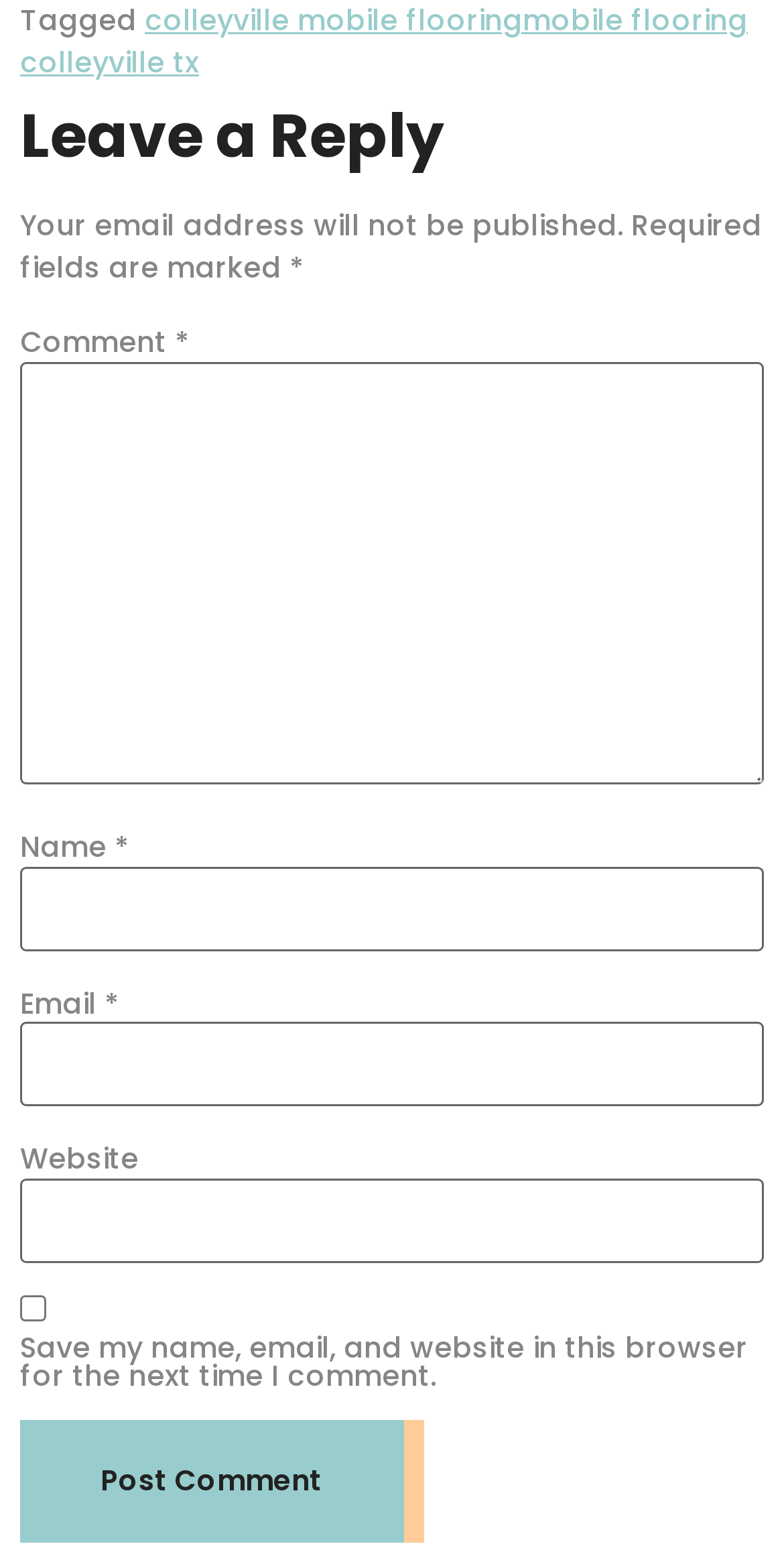Identify and provide the bounding box for the element described by: "parent_node: Email * aria-describedby="email-notes" name="email"".

[0.026, 0.662, 0.974, 0.717]